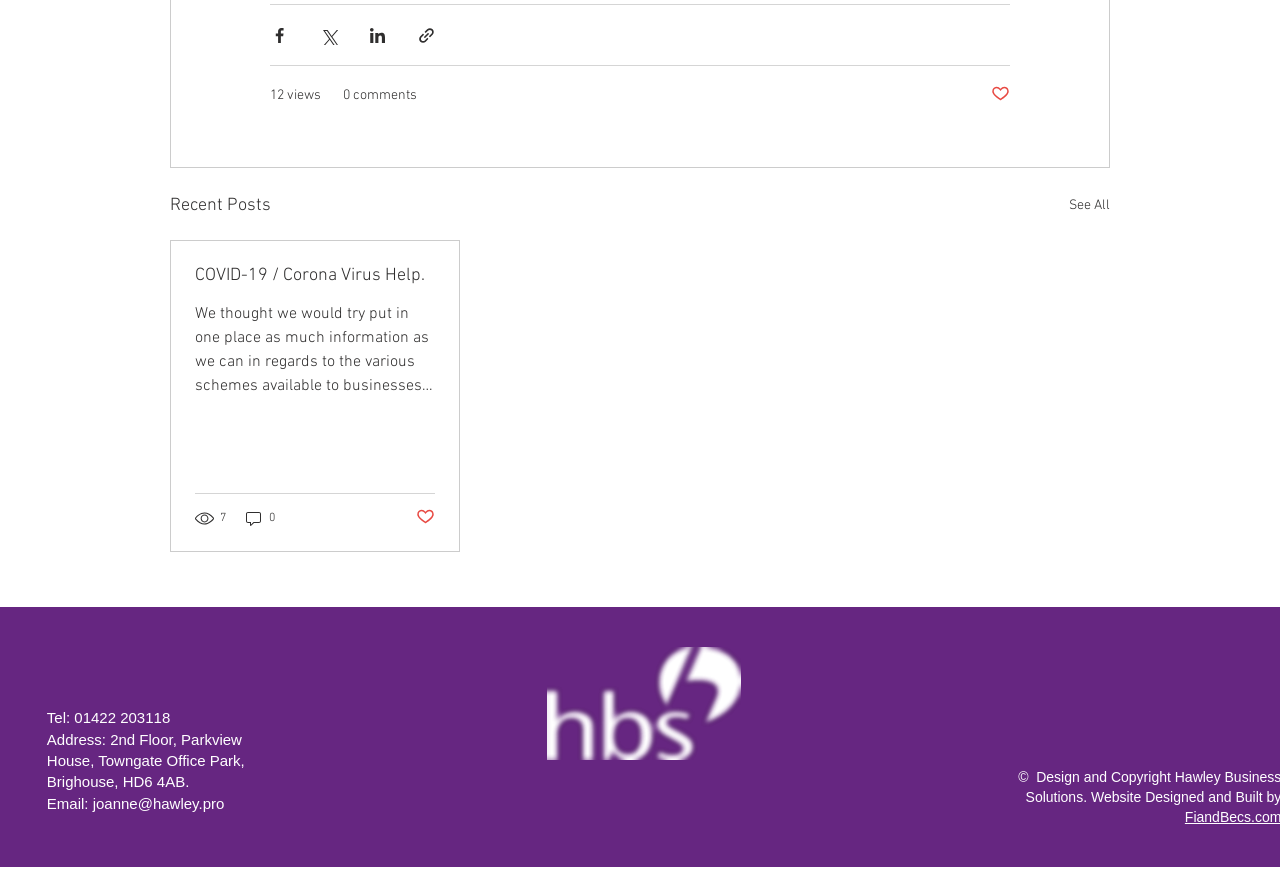Specify the bounding box coordinates of the region I need to click to perform the following instruction: "Visit HBS website". The coordinates must be four float numbers in the range of 0 to 1, i.e., [left, top, right, bottom].

[0.427, 0.734, 0.579, 0.862]